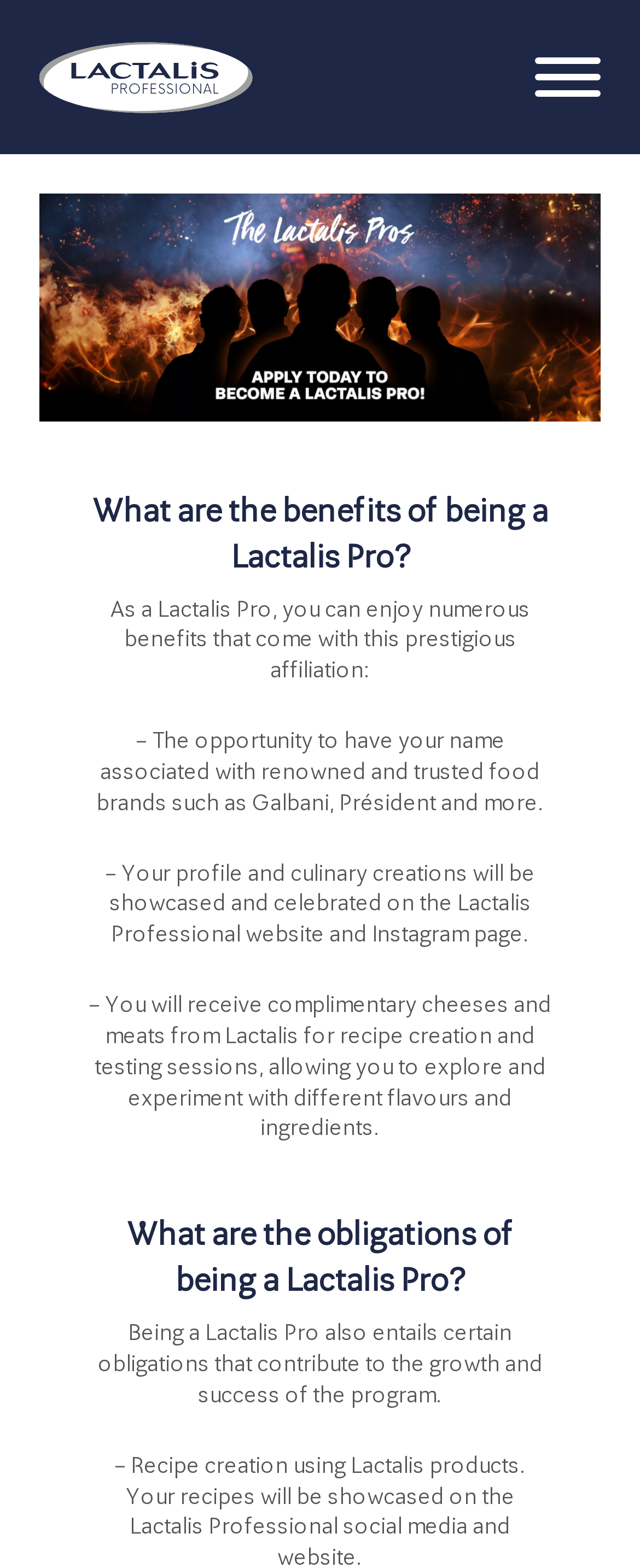Locate the bounding box coordinates of the element to click to perform the following action: 'Explore the OUR PRODUCTS section'. The coordinates should be given as four float values between 0 and 1, in the form of [left, top, right, bottom].

[0.0, 0.879, 1.0, 0.957]